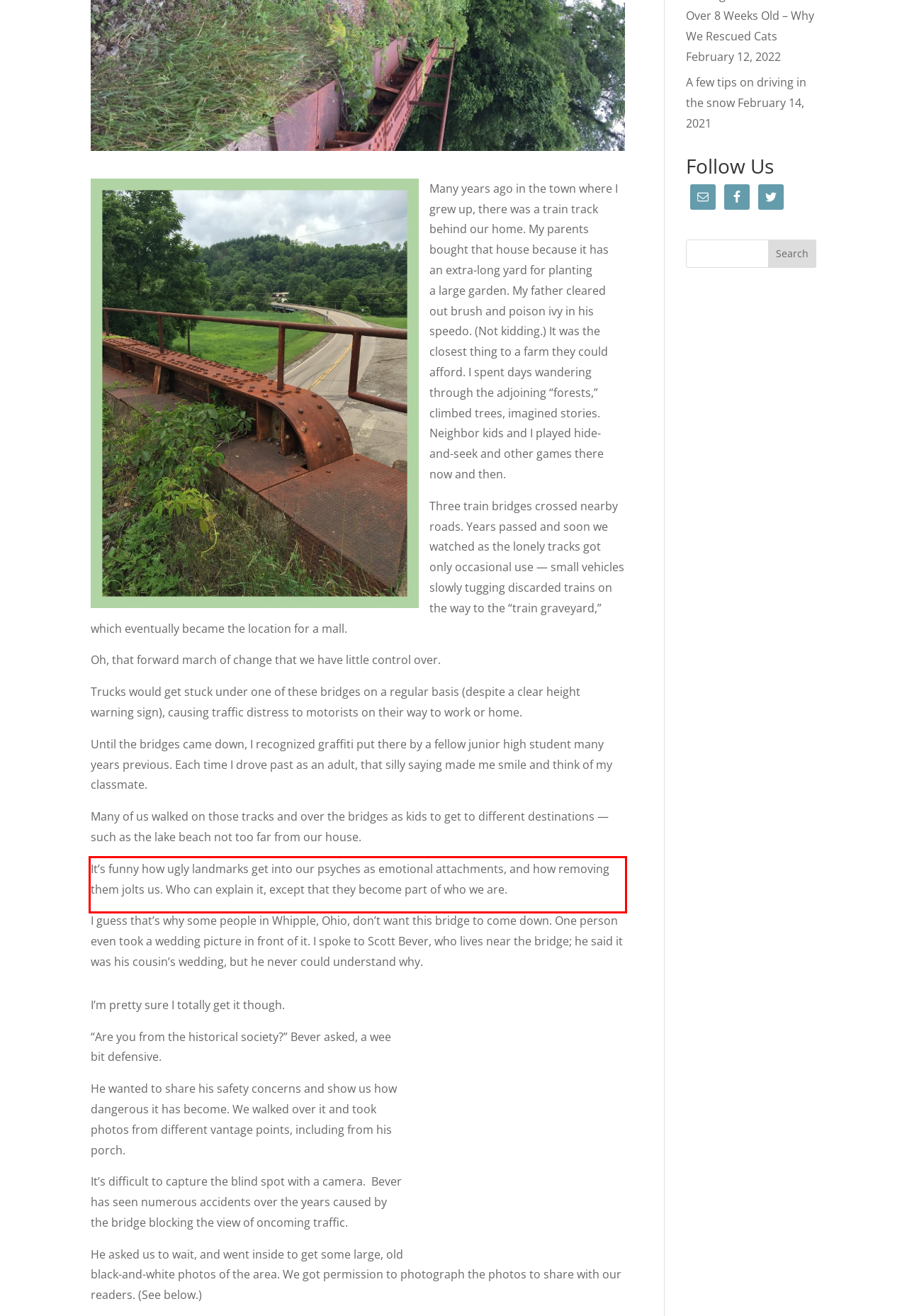Identify the text inside the red bounding box on the provided webpage screenshot by performing OCR.

It’s funny how ugly landmarks get into our psyches as emotional attachments, and how removing them jolts us. Who can explain it, except that they become part of who we are.